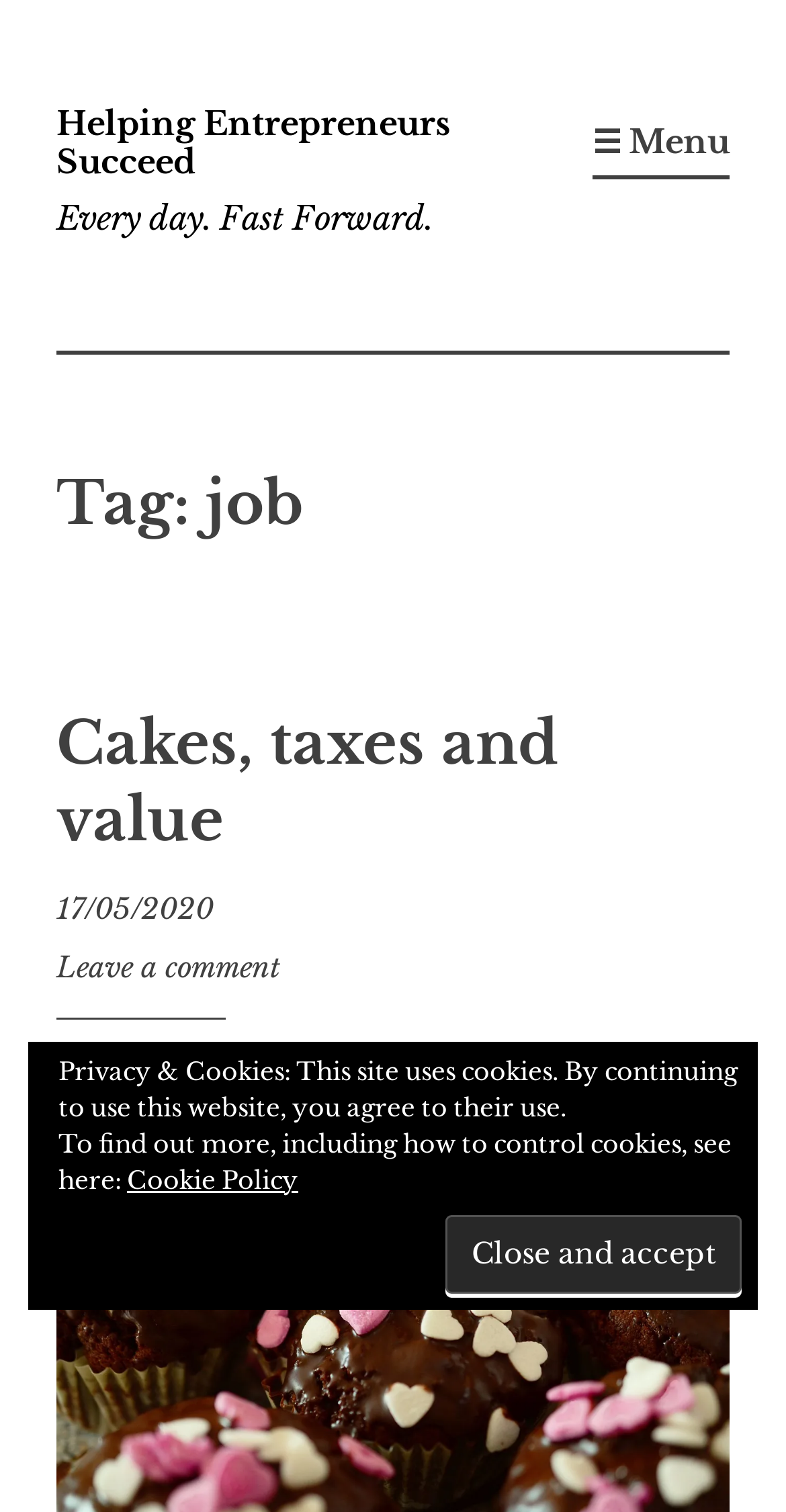Extract the bounding box coordinates for the described element: "Cookie Policy". The coordinates should be represented as four float numbers between 0 and 1: [left, top, right, bottom].

[0.162, 0.77, 0.379, 0.79]